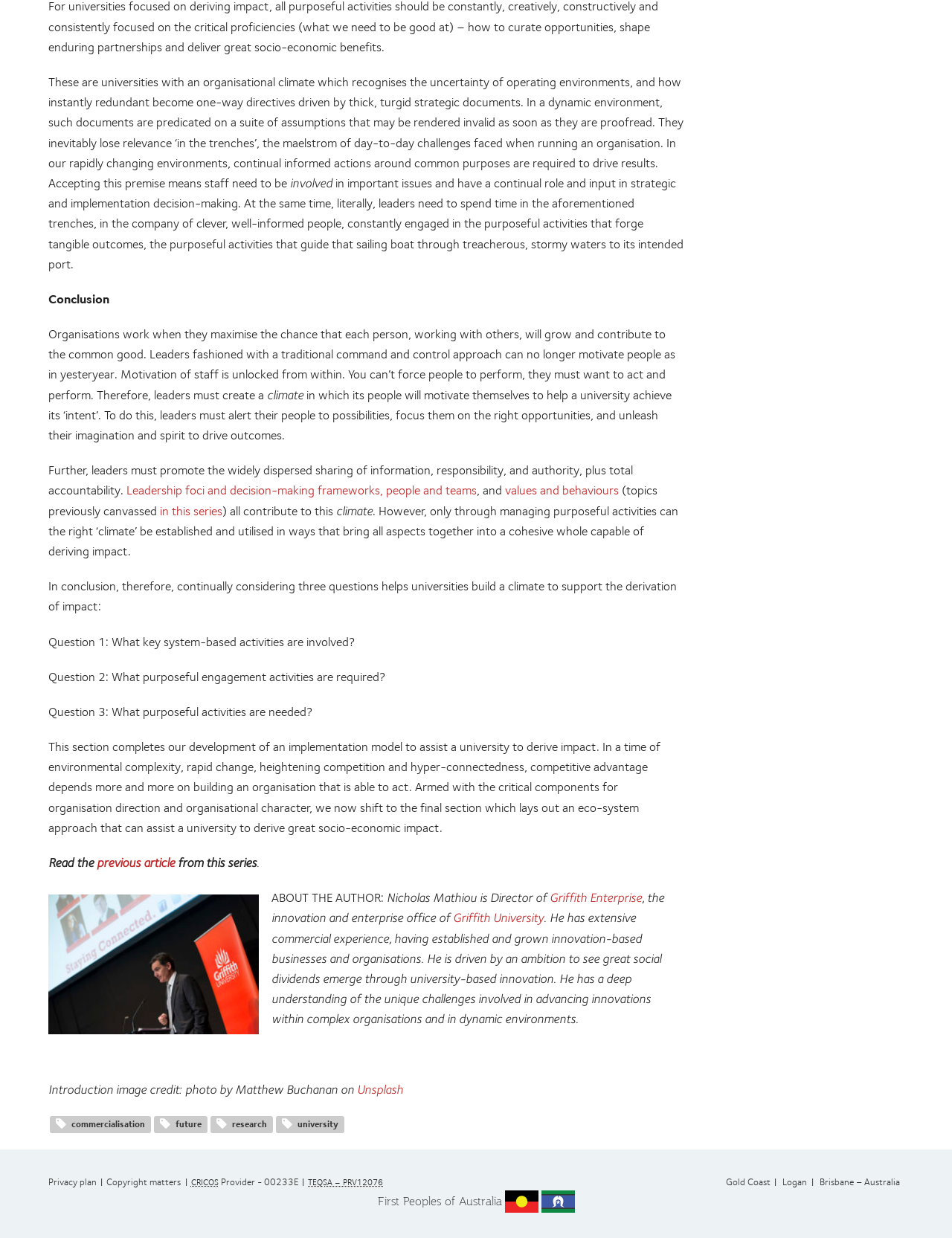What is the theme of the article series?
Respond to the question with a single word or phrase according to the image.

University-based innovation